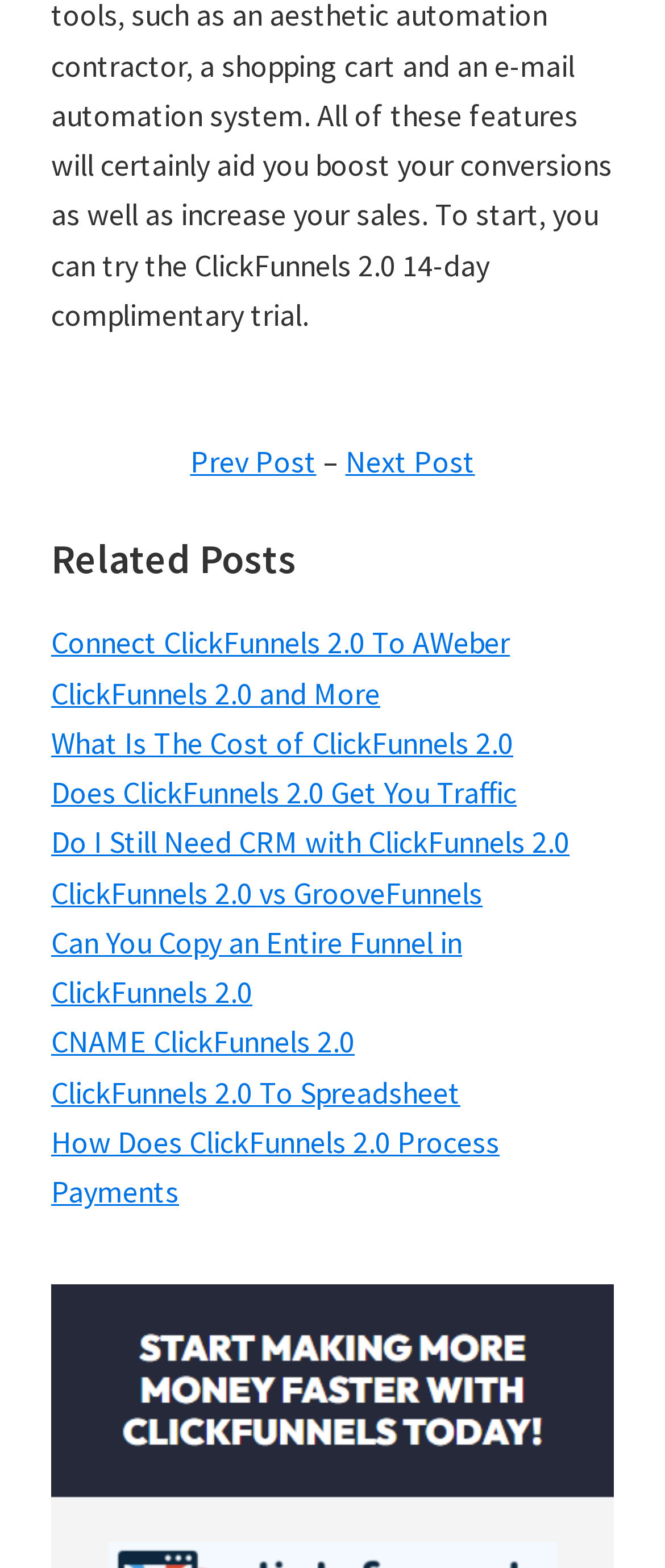Please specify the bounding box coordinates for the clickable region that will help you carry out the instruction: "Explore 'How Does ClickFunnels 2.0 Process Payments'".

[0.077, 0.716, 0.751, 0.773]